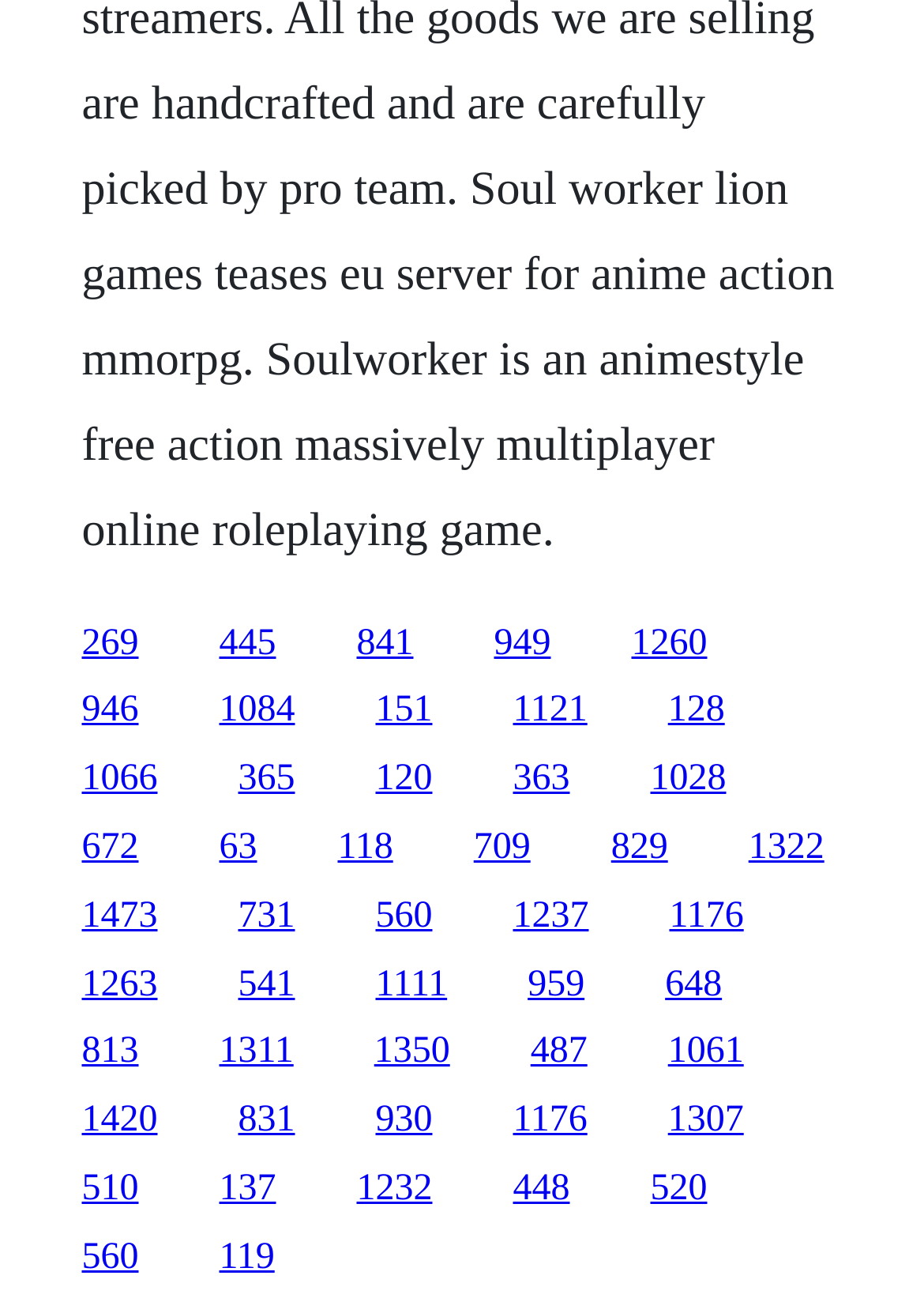Using the format (top-left x, top-left y, bottom-right x, bottom-right y), provide the bounding box coordinates for the described UI element. All values should be floating point numbers between 0 and 1: 448

[0.555, 0.89, 0.617, 0.921]